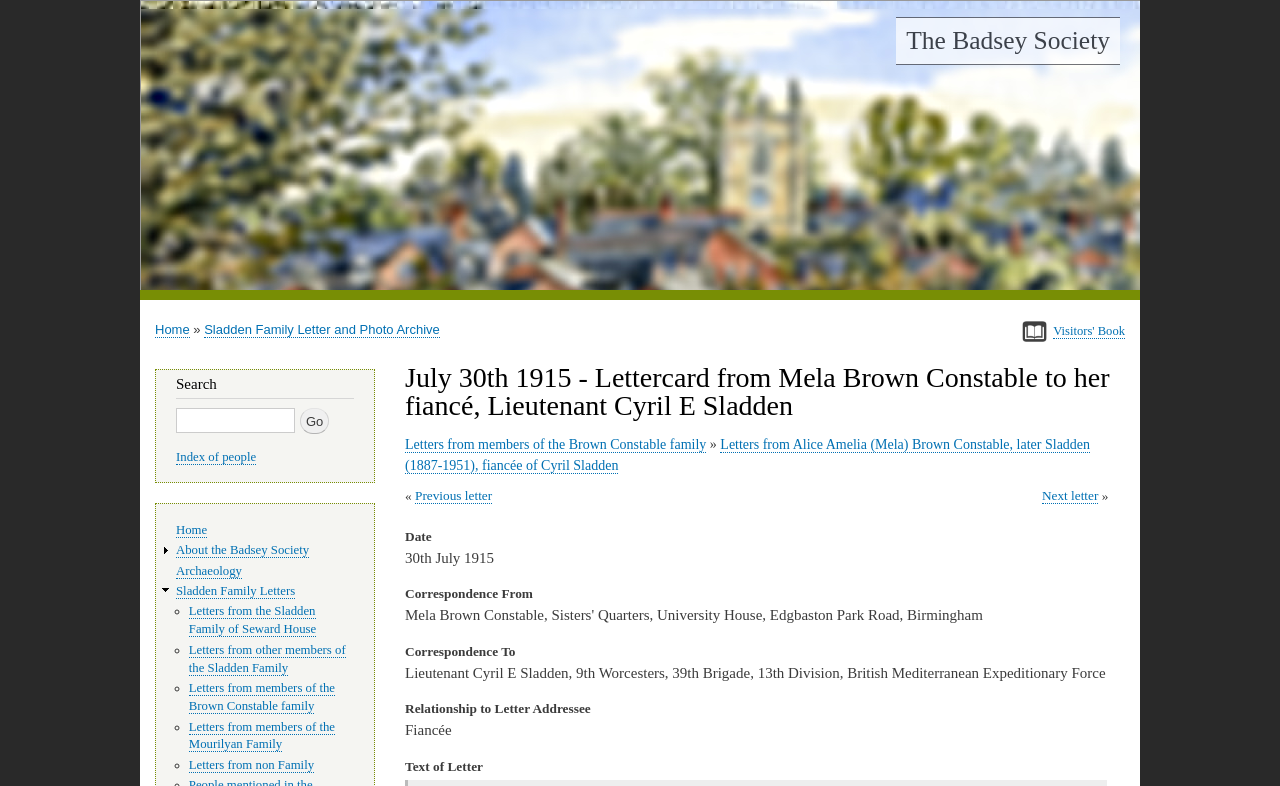Answer in one word or a short phrase: 
How many links are there in the breadcrumb navigation?

3